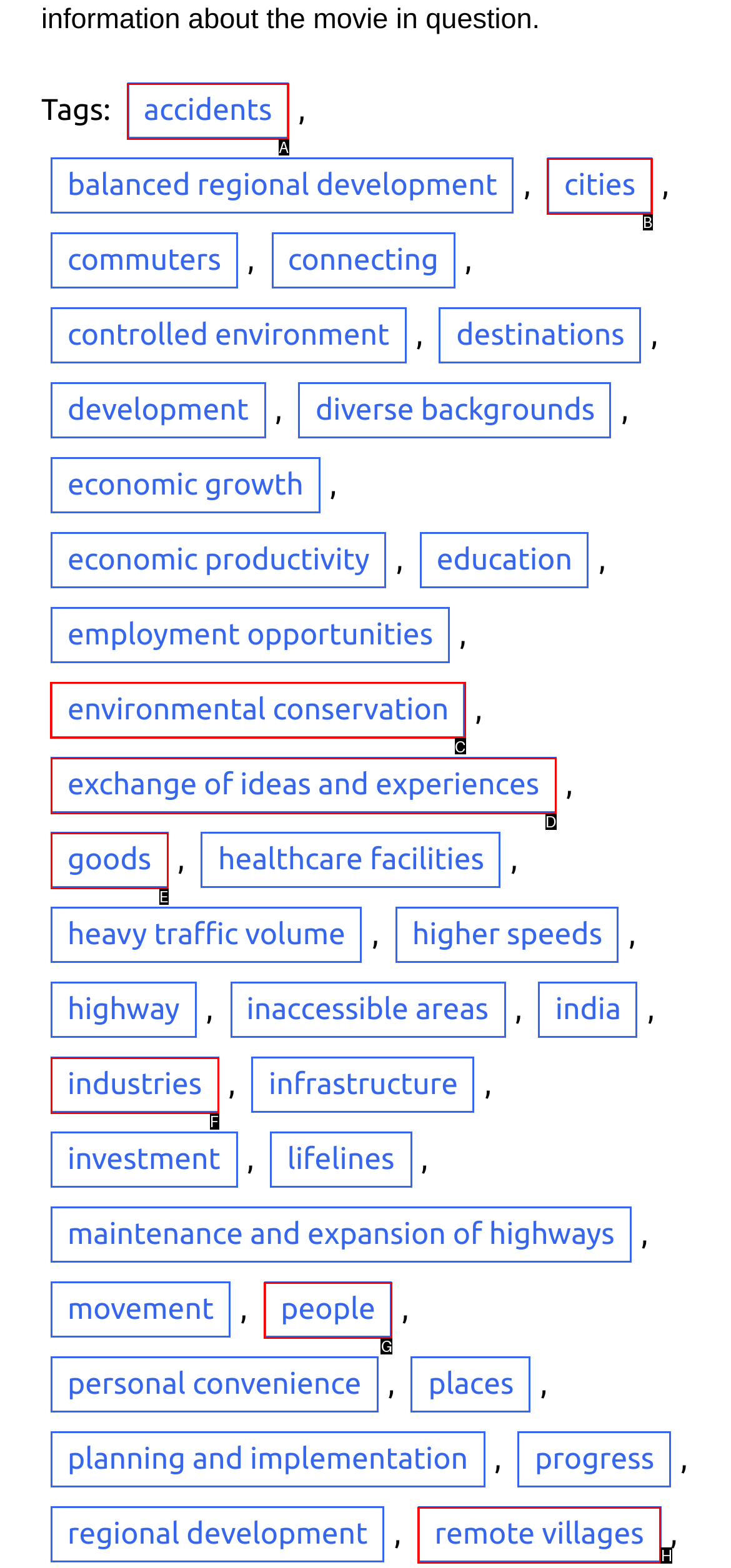Select the letter of the UI element you need to click on to fulfill this task: learn about environmental conservation. Write down the letter only.

C